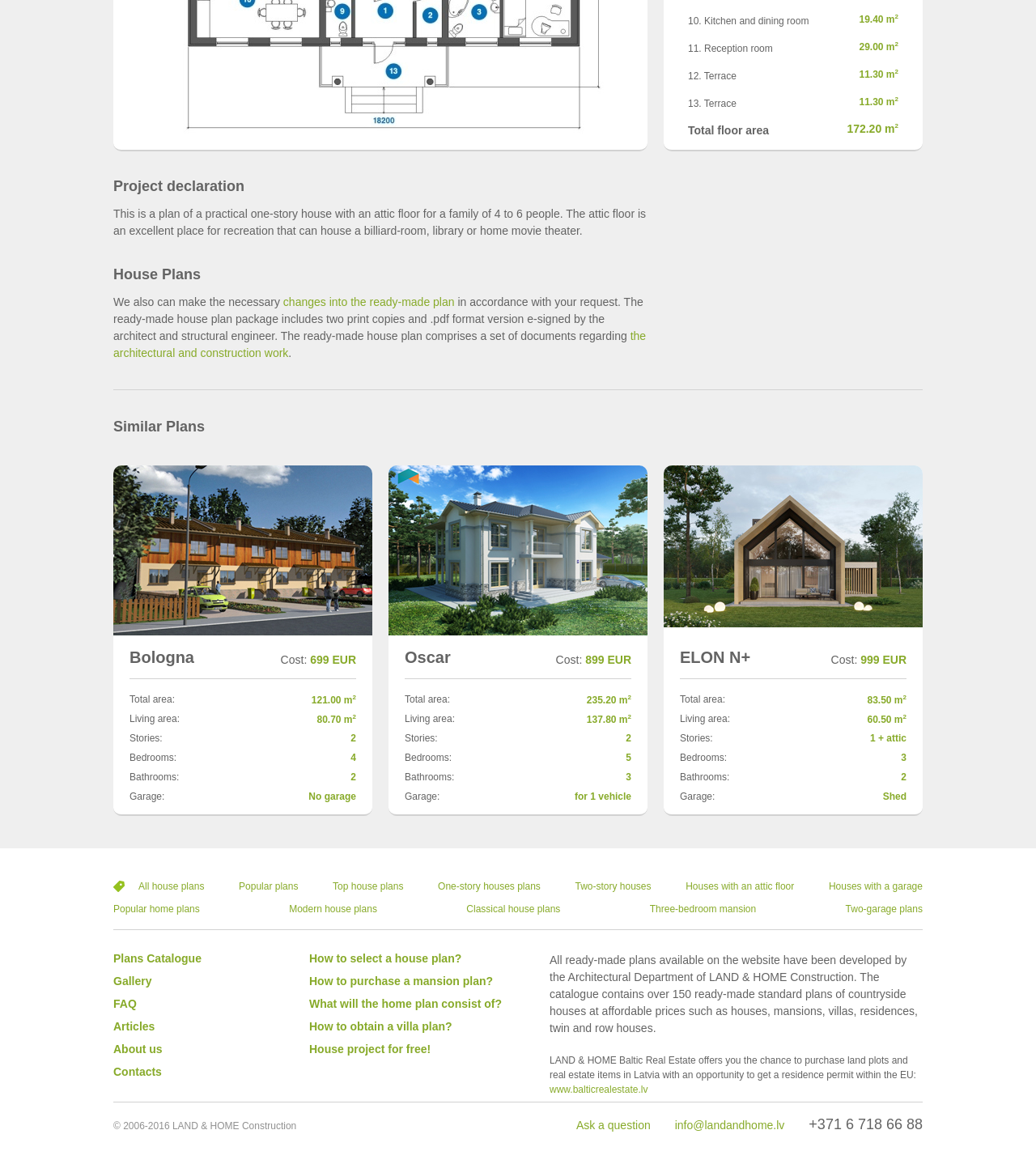Please specify the coordinates of the bounding box for the element that should be clicked to carry out this instruction: "View details of Bologna house plan". The coordinates must be four float numbers between 0 and 1, formatted as [left, top, right, bottom].

[0.125, 0.557, 0.188, 0.573]